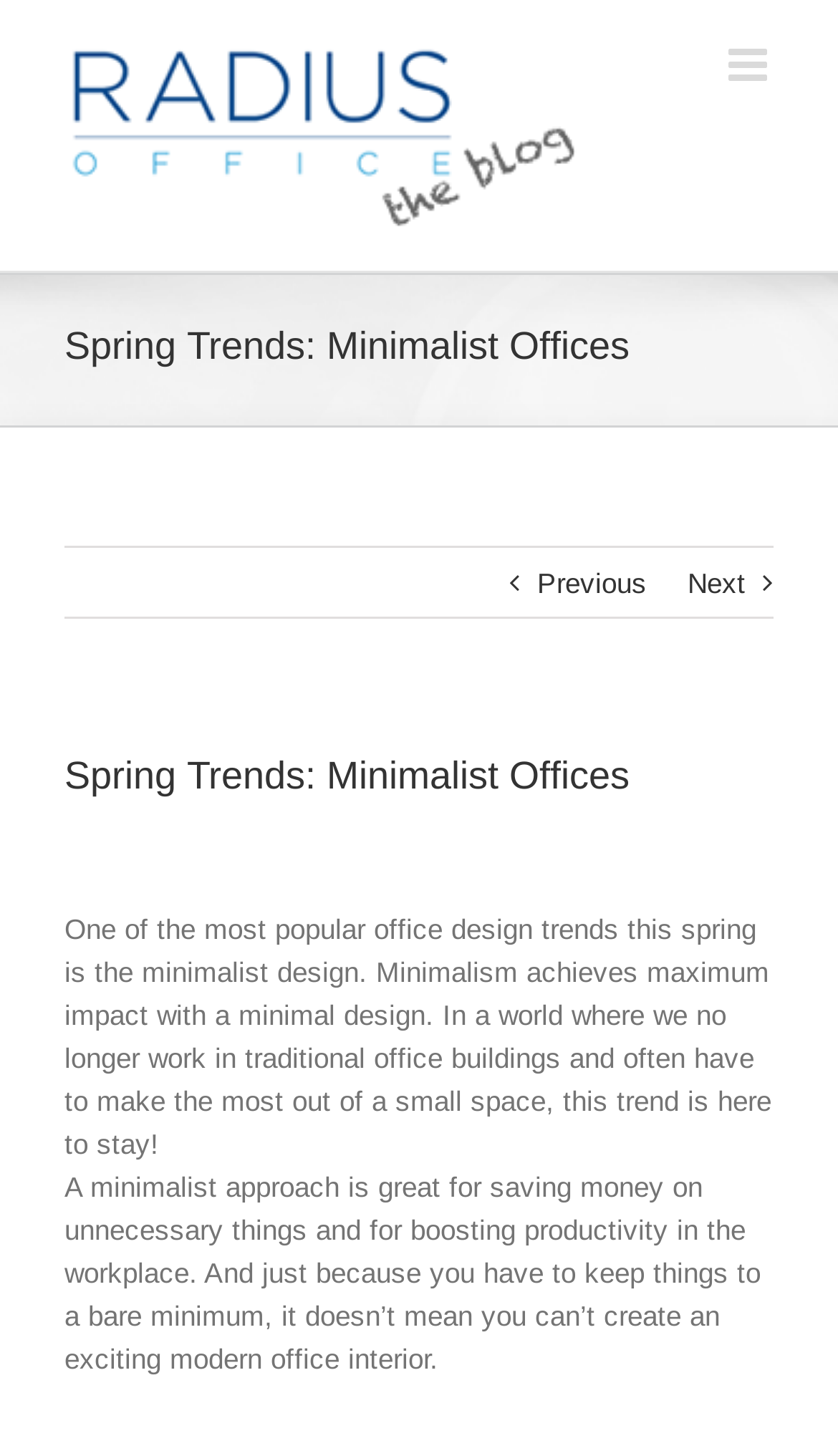Using the webpage screenshot, find the UI element described by Previous. Provide the bounding box coordinates in the format (top-left x, top-left y, bottom-right x, bottom-right y), ensuring all values are floating point numbers between 0 and 1.

[0.641, 0.376, 0.772, 0.426]